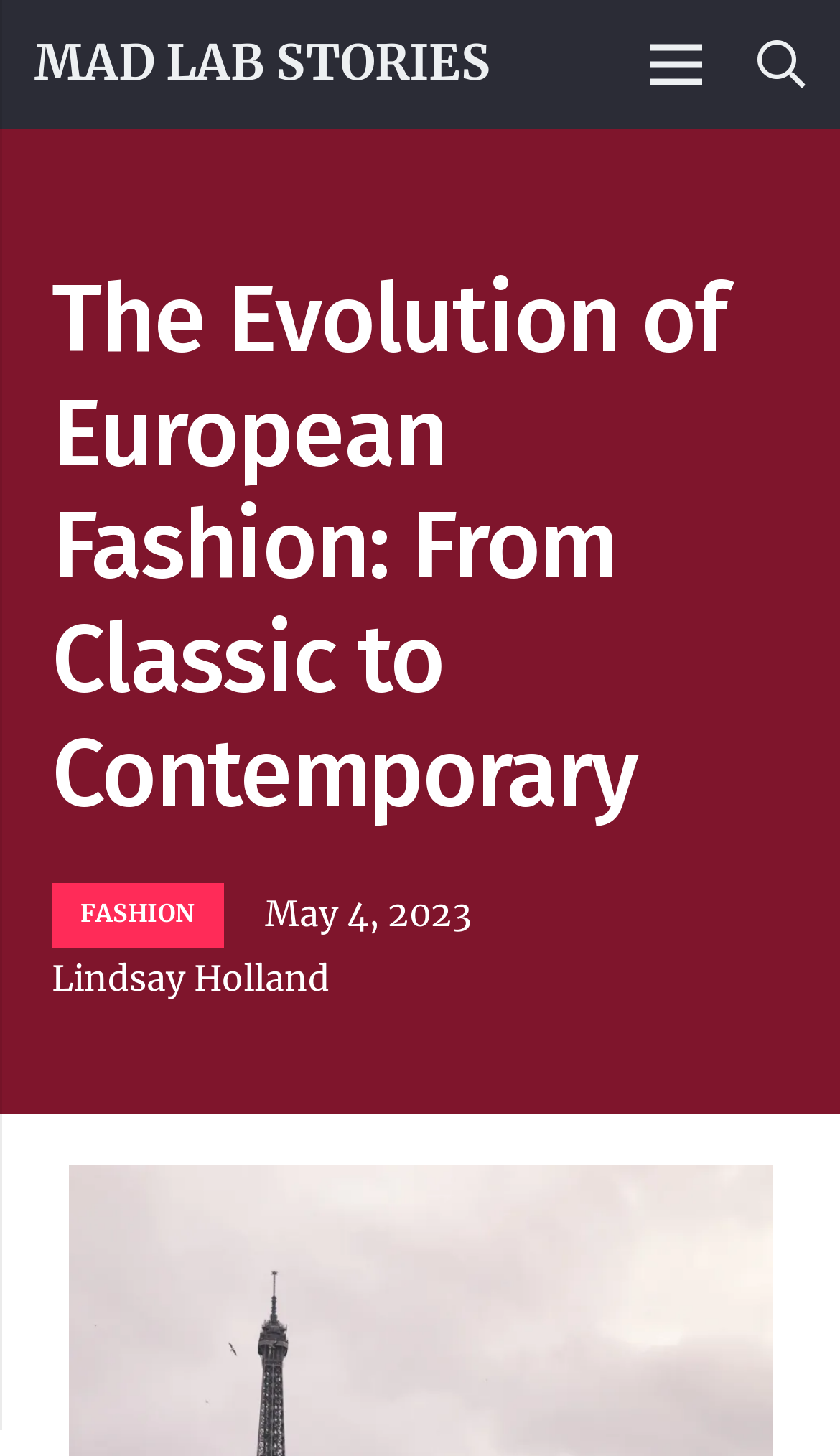Identify the bounding box coordinates for the UI element described as: "aria-label="Search"". The coordinates should be provided as four floats between 0 and 1: [left, top, right, bottom].

[0.868, 0.0, 0.992, 0.089]